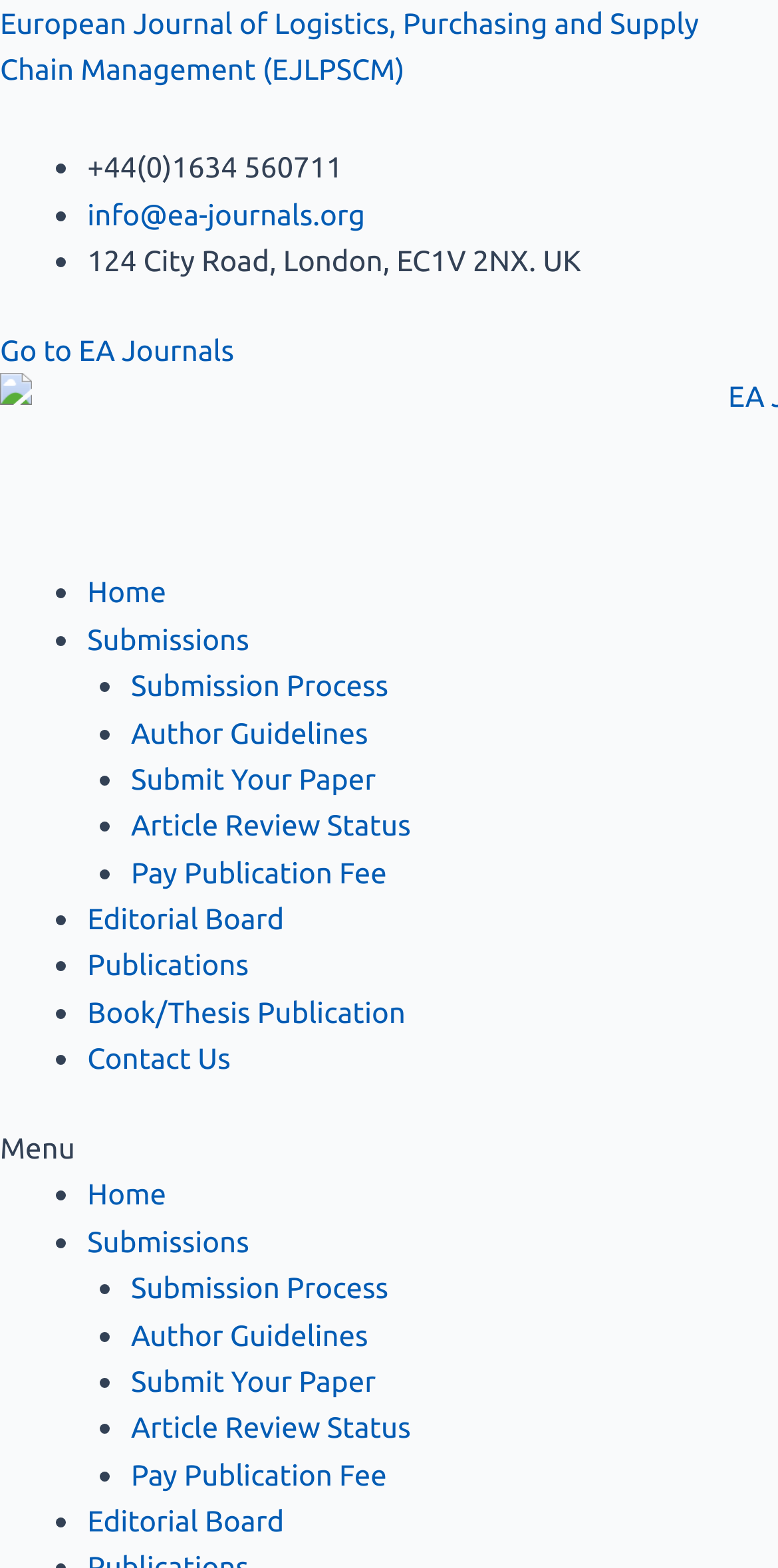Analyze the image and give a detailed response to the question:
How many links are there in the menu?

I counted the number of links in the menu, which are 'Home', 'Submissions', 'Submission Process', 'Author Guidelines', 'Submit Your Paper', 'Article Review Status', 'Pay Publication Fee', 'Editorial Board', 'Publications', and 'Book/Thesis Publication'.